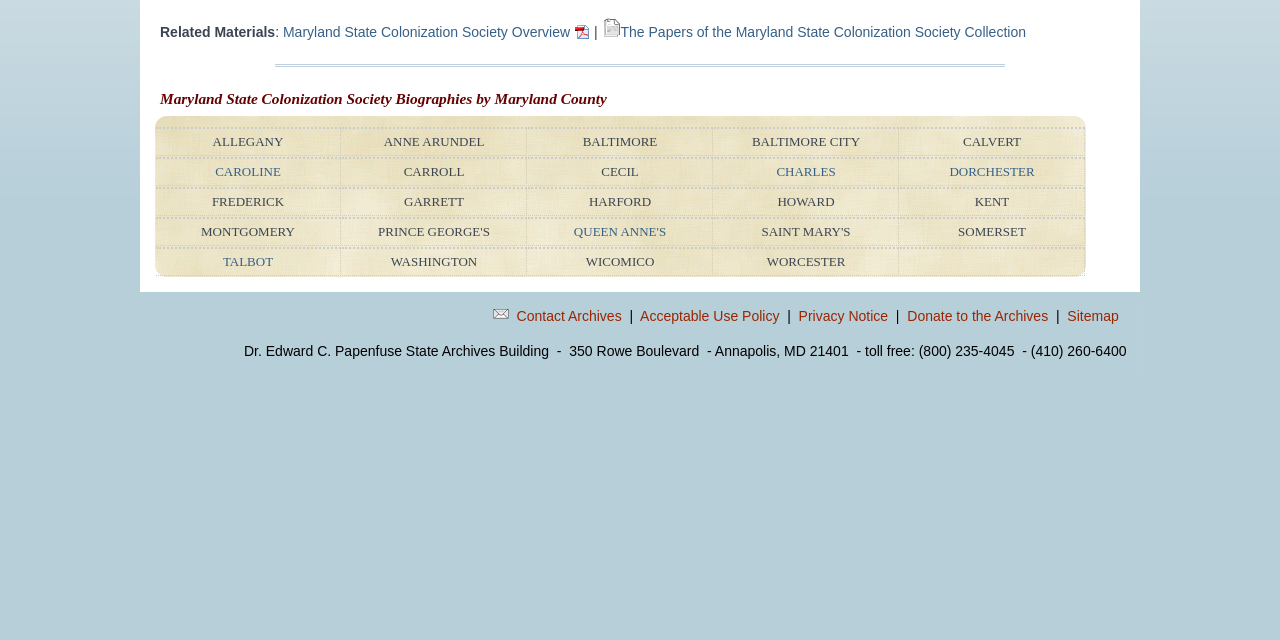Determine the bounding box coordinates of the UI element described below. Use the format (top-left x, top-left y, bottom-right x, bottom-right y) with floating point numbers between 0 and 1: Donate to the Archives

[0.709, 0.481, 0.819, 0.506]